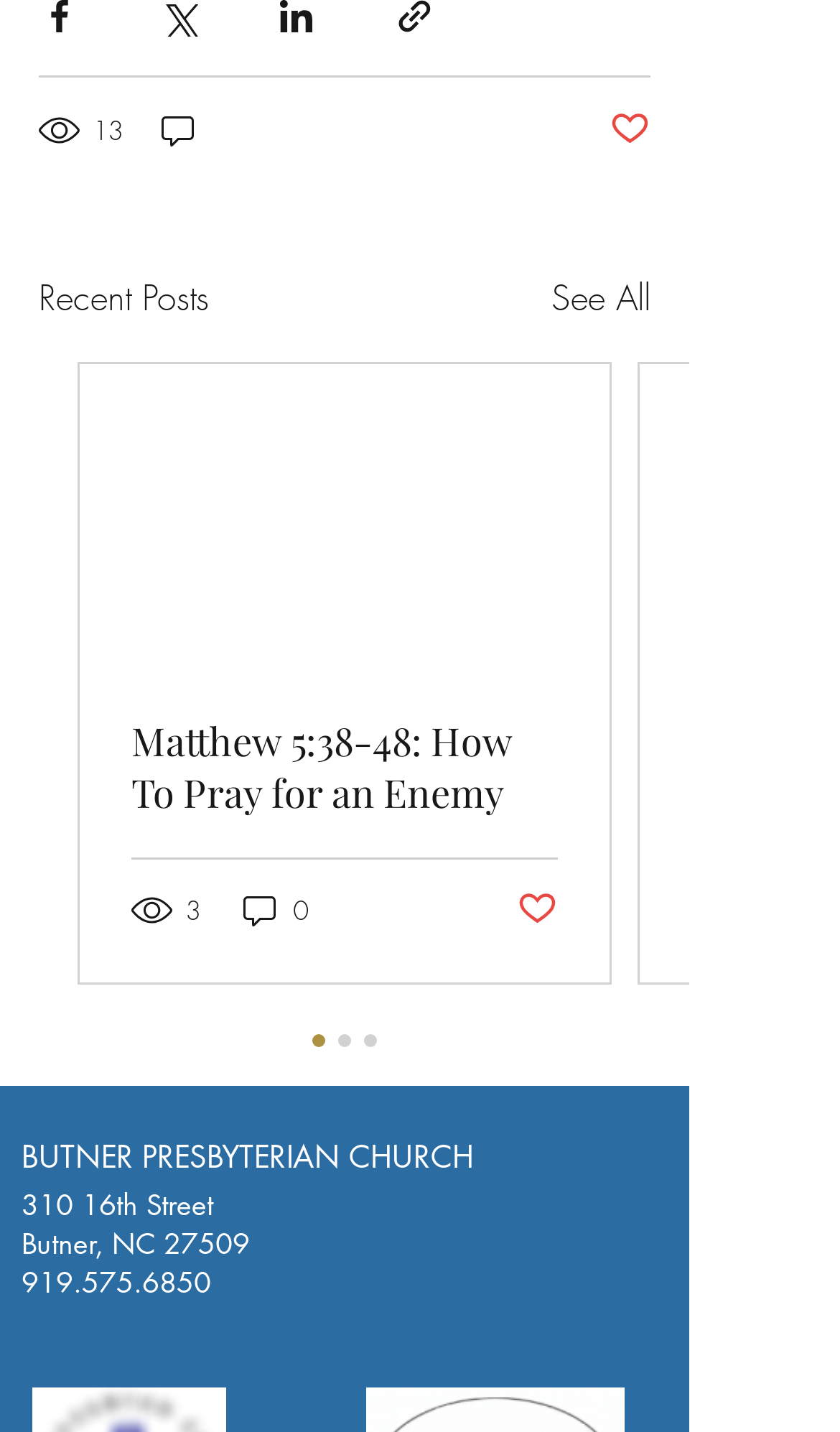Based on what you see in the screenshot, provide a thorough answer to this question: How many comments does the first post have?

I found the answer by looking at the 'Recent Posts' section, where the first post has a label '0 comments' next to it.